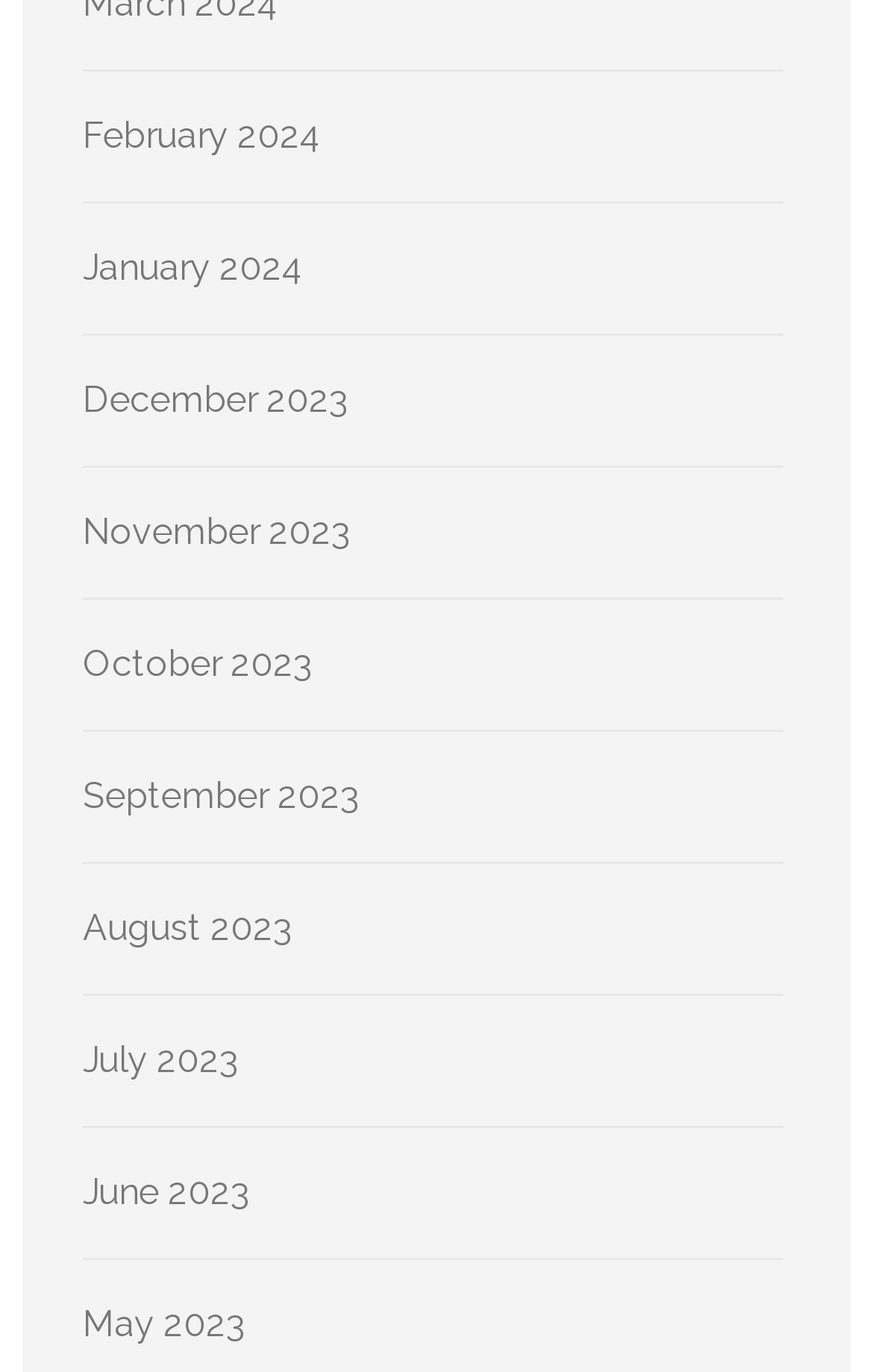Find the bounding box coordinates of the clickable region needed to perform the following instruction: "go to January 2024". The coordinates should be provided as four float numbers between 0 and 1, i.e., [left, top, right, bottom].

[0.095, 0.18, 0.349, 0.211]